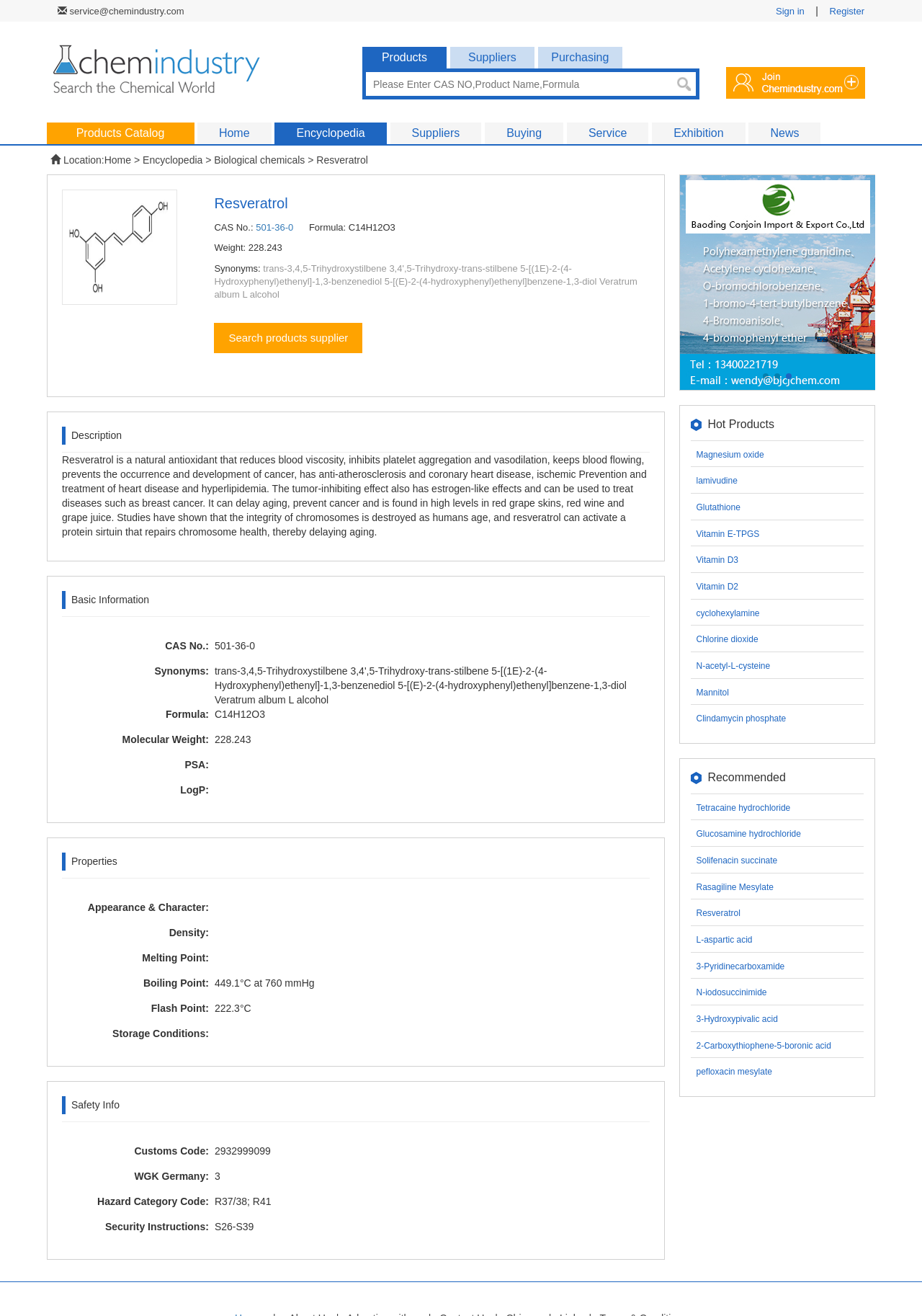Please identify the bounding box coordinates of the region to click in order to complete the task: "Search products supplier". The coordinates must be four float numbers between 0 and 1, specified as [left, top, right, bottom].

[0.232, 0.245, 0.393, 0.268]